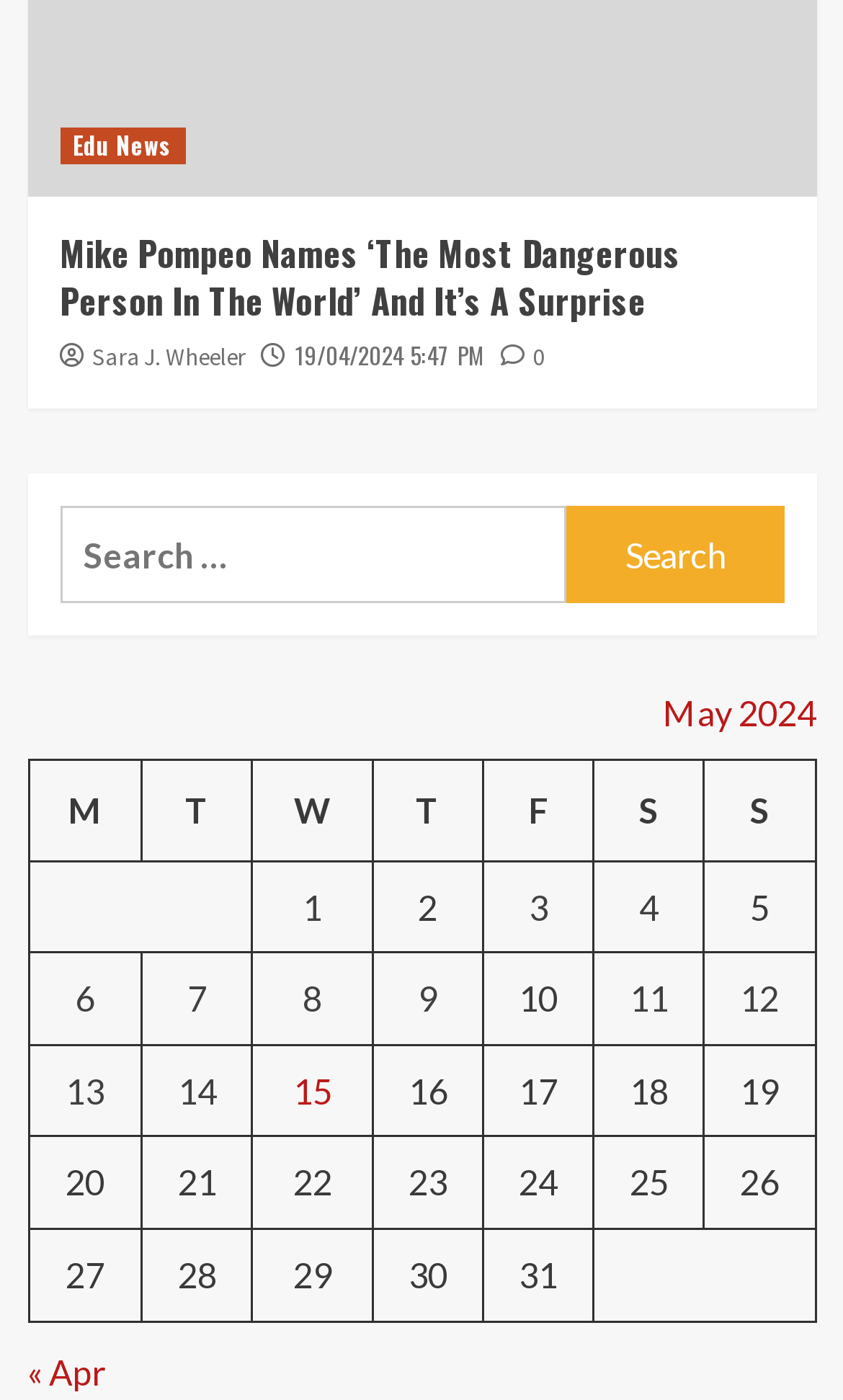Provide a one-word or short-phrase answer to the question:
How many days are listed in the table?

31